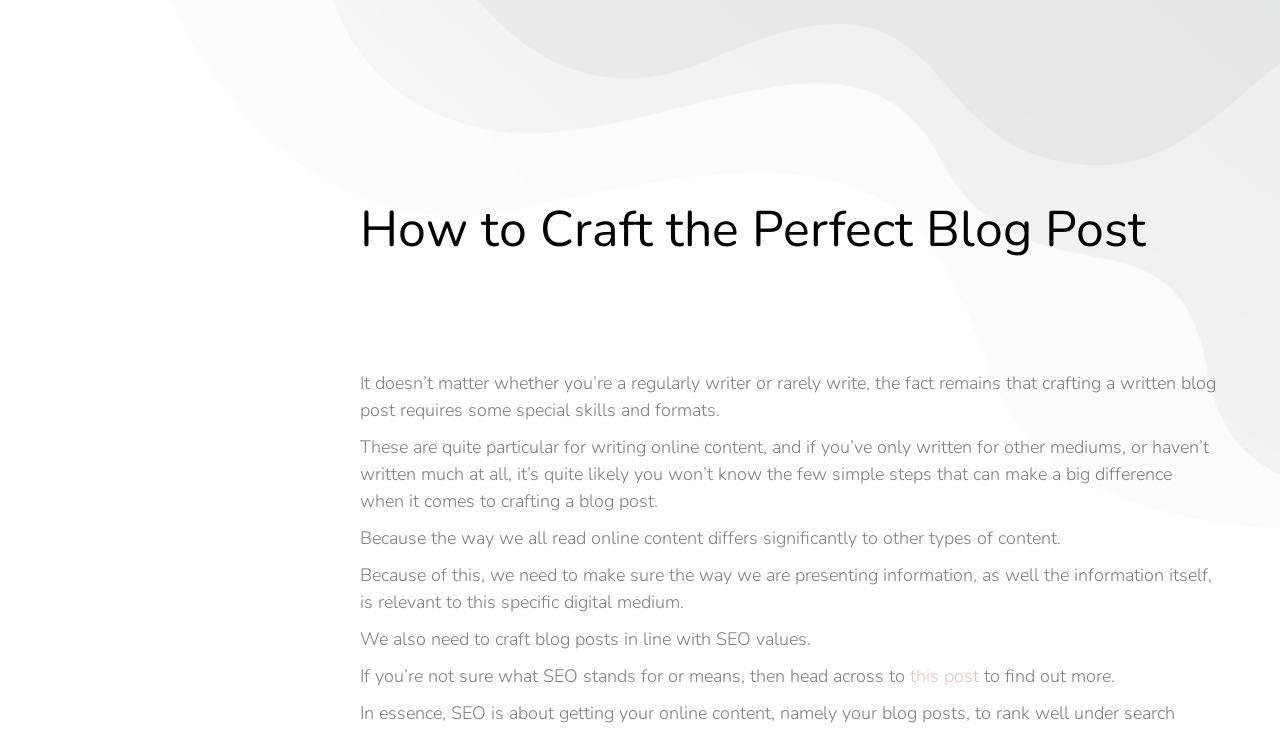How many paragraphs of text are there?
Use the image to give a comprehensive and detailed response to the question.

By counting the number of StaticText elements, I can see that there are 5 paragraphs of text on the webpage.